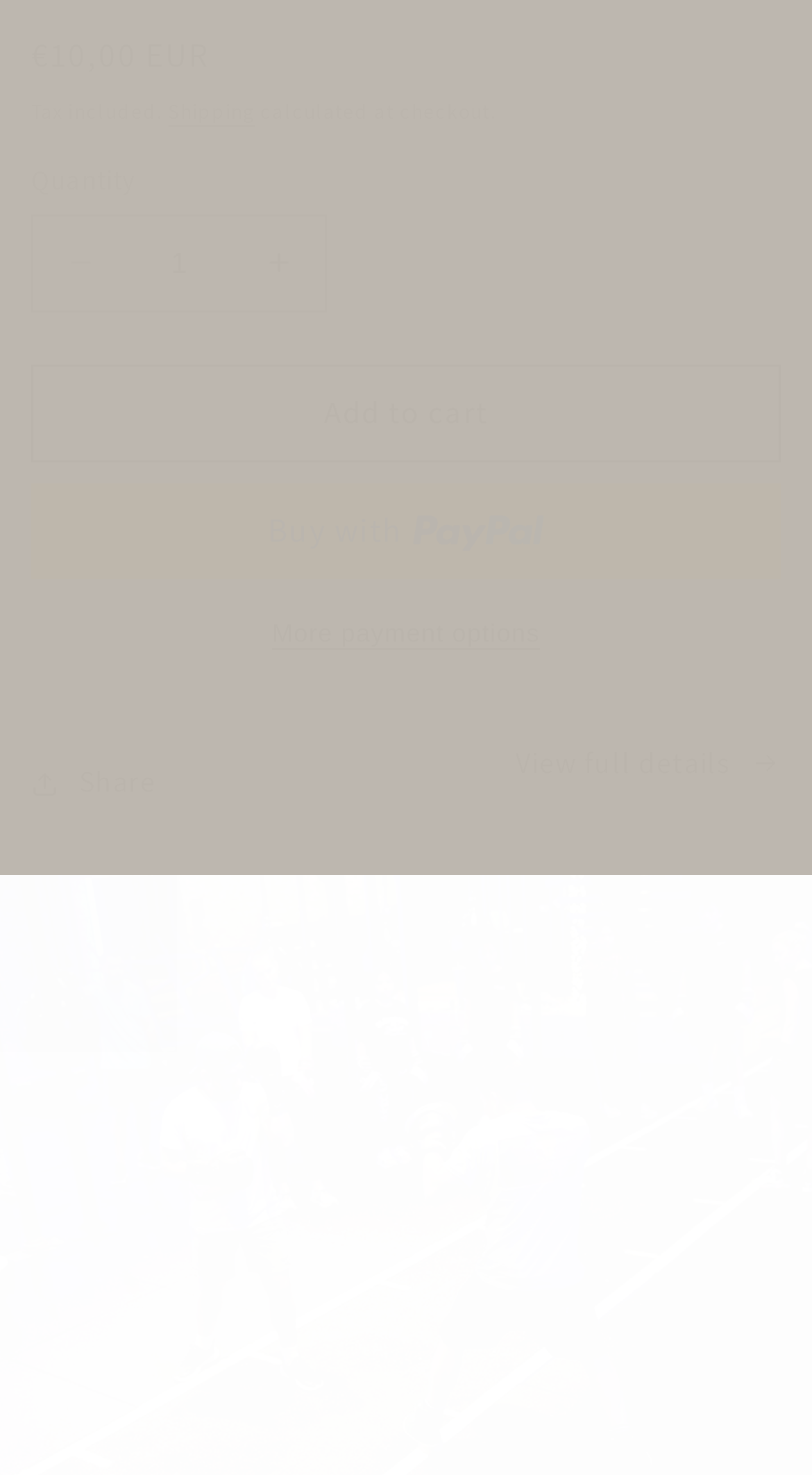Please answer the following question using a single word or phrase: 
What can be done with the product details?

View full details or share